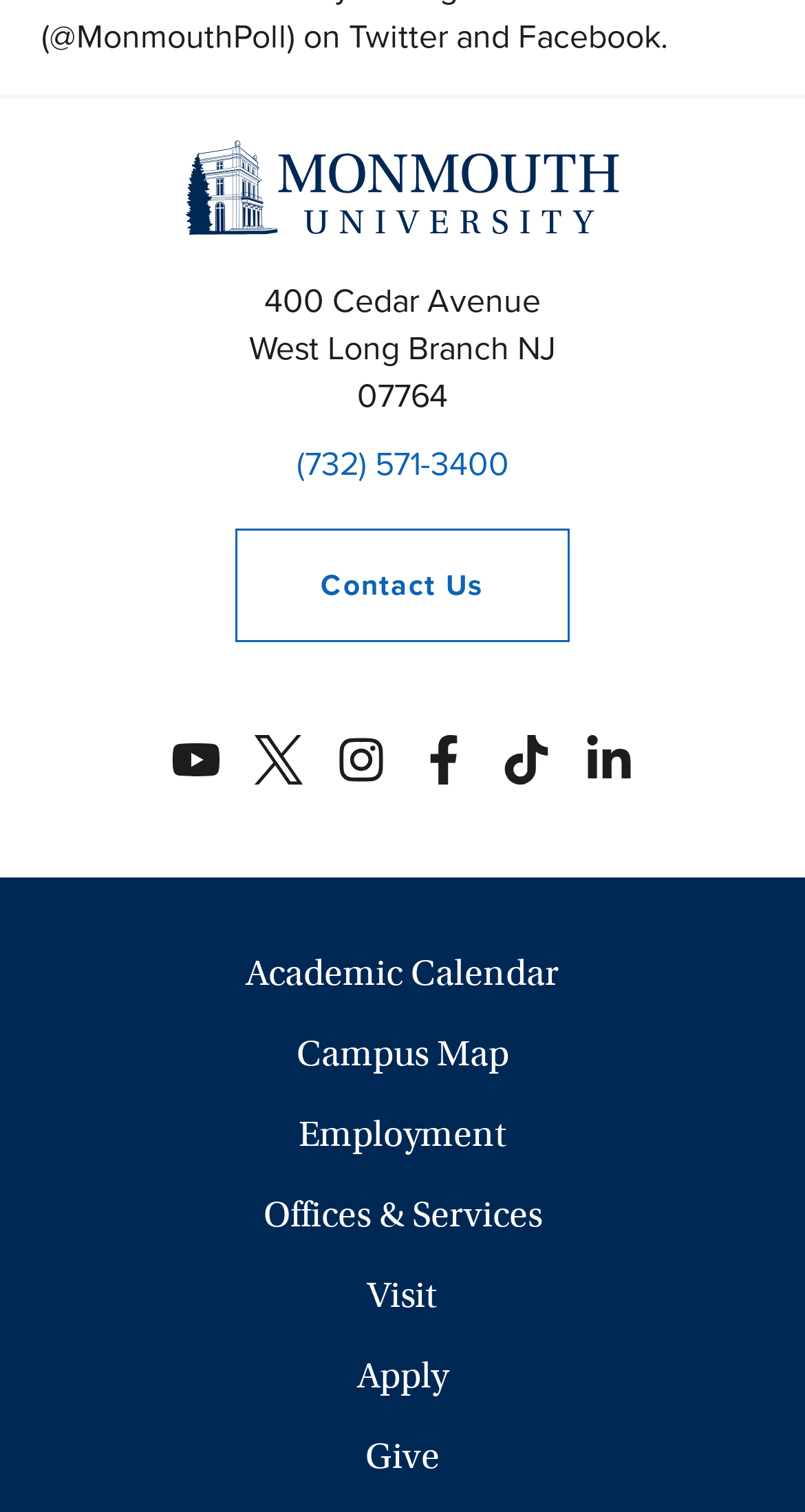What is the phone number of the university? Please answer the question using a single word or phrase based on the image.

(732) 571-3400